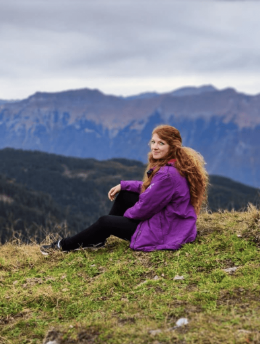What is the woman wearing?
We need a detailed and meticulous answer to the question.

The caption describes the woman's attire as a 'vibrant purple jacket', which stands out against the surrounding landscape.